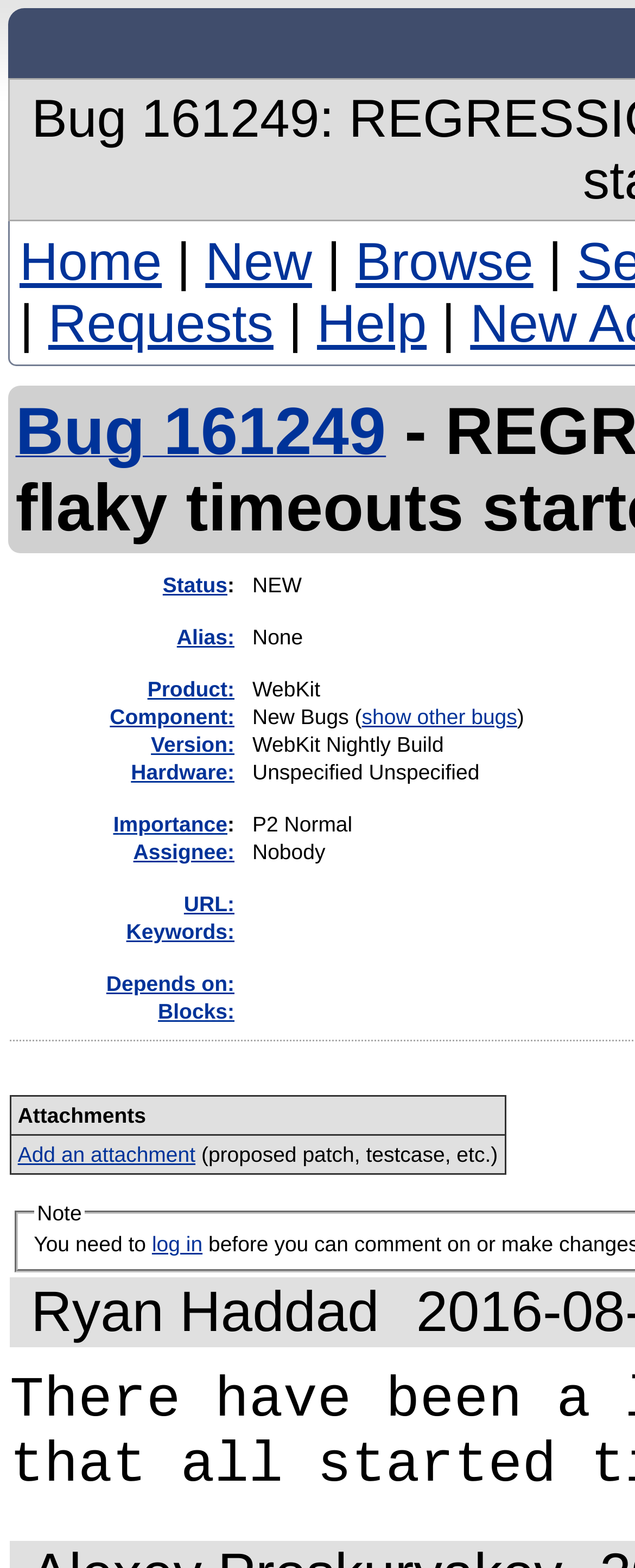Please identify the bounding box coordinates of the clickable area that will allow you to execute the instruction: "create a new issue".

[0.323, 0.147, 0.491, 0.186]